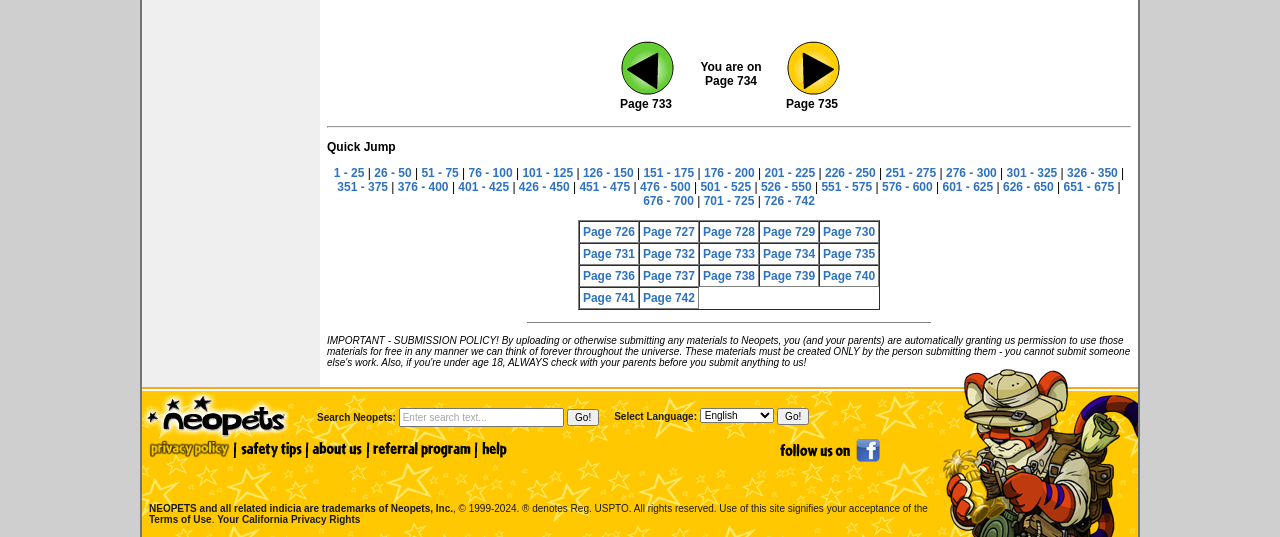Identify the bounding box coordinates of the specific part of the webpage to click to complete this instruction: "Contact via phone number".

None